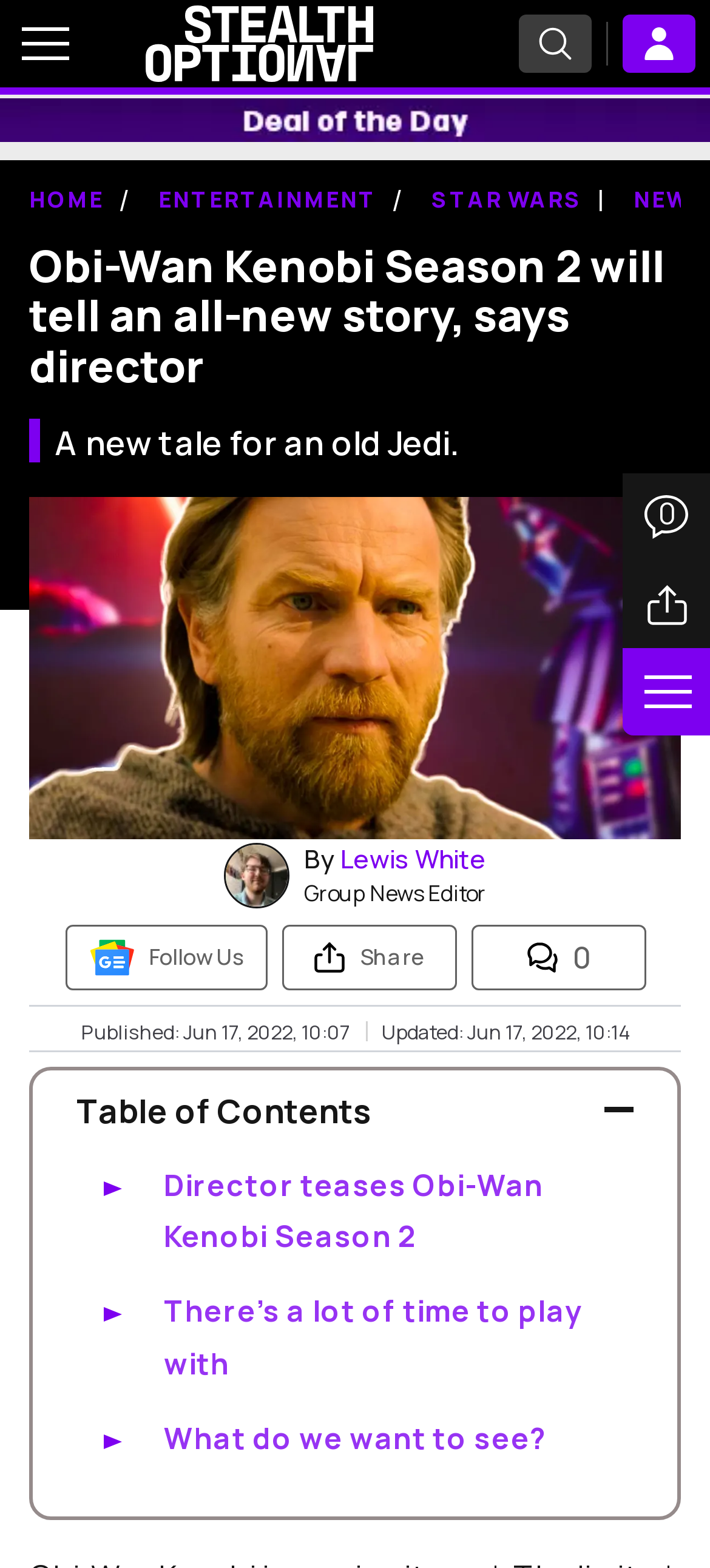Who is the author of the article?
Provide an in-depth and detailed answer to the question.

The author of the article is Lewis White, as indicated by the link 'Lewis White' with the description 'Group News Editor'.